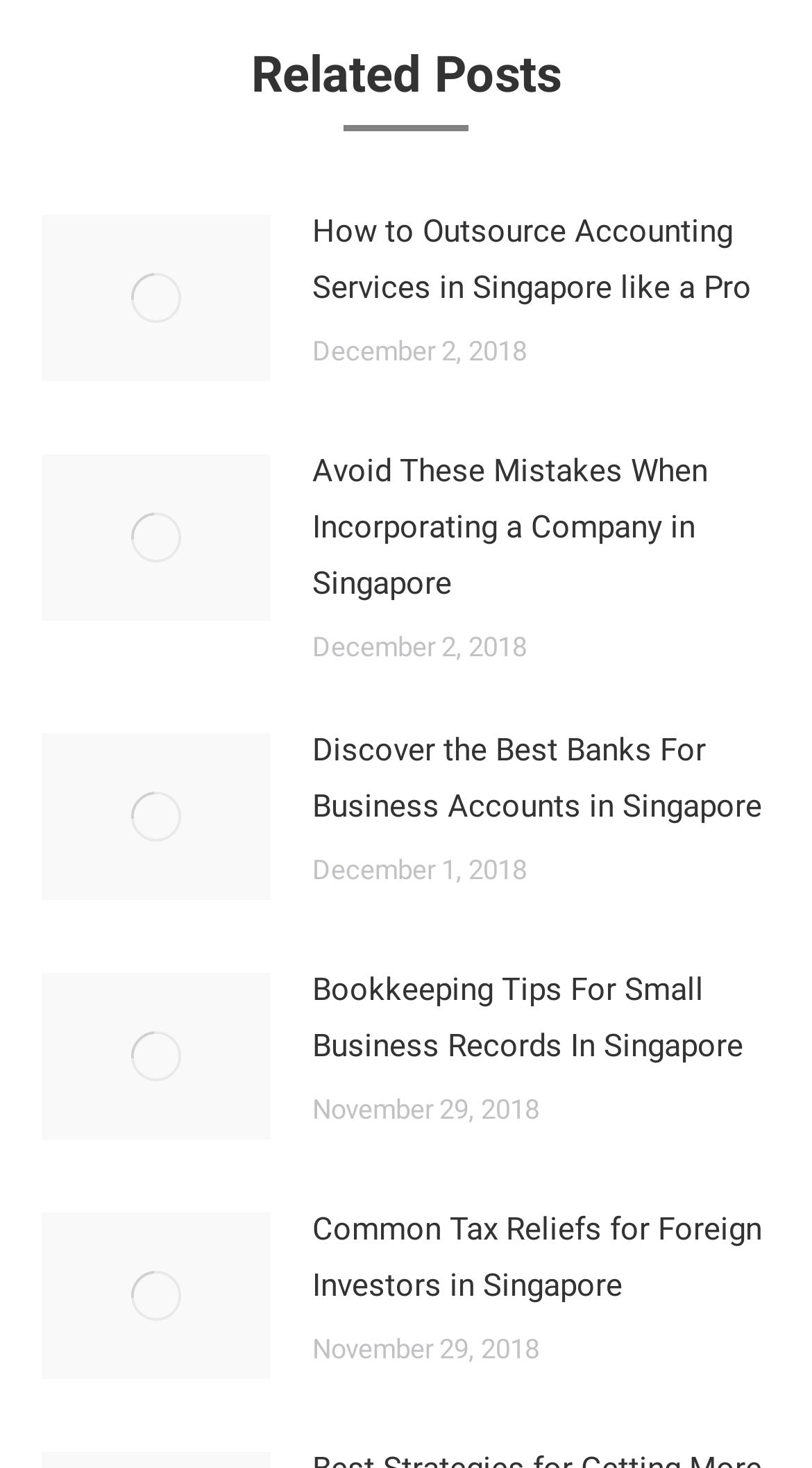Using the format (top-left x, top-left y, bottom-right x, bottom-right y), provide the bounding box coordinates for the described UI element. All values should be floating point numbers between 0 and 1: aria-label="Post image"

[0.051, 0.309, 0.333, 0.423]